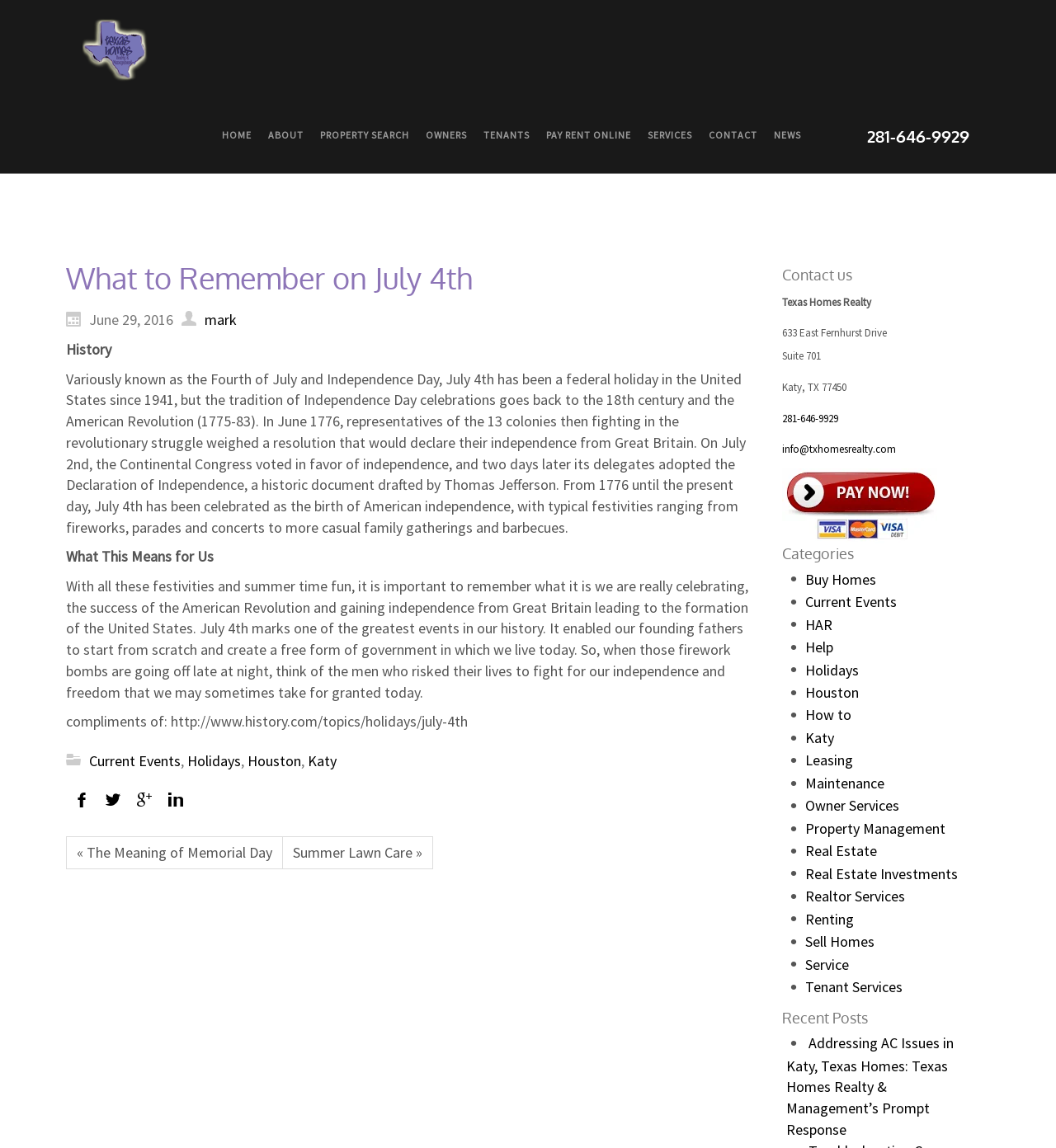What is the purpose of July 4th celebrations?
Answer the question with a thorough and detailed explanation.

I found the purpose of July 4th celebrations by reading the article on the webpage, which explains that July 4th marks the birth of American independence and is celebrated to commemorate the success of the American Revolution.